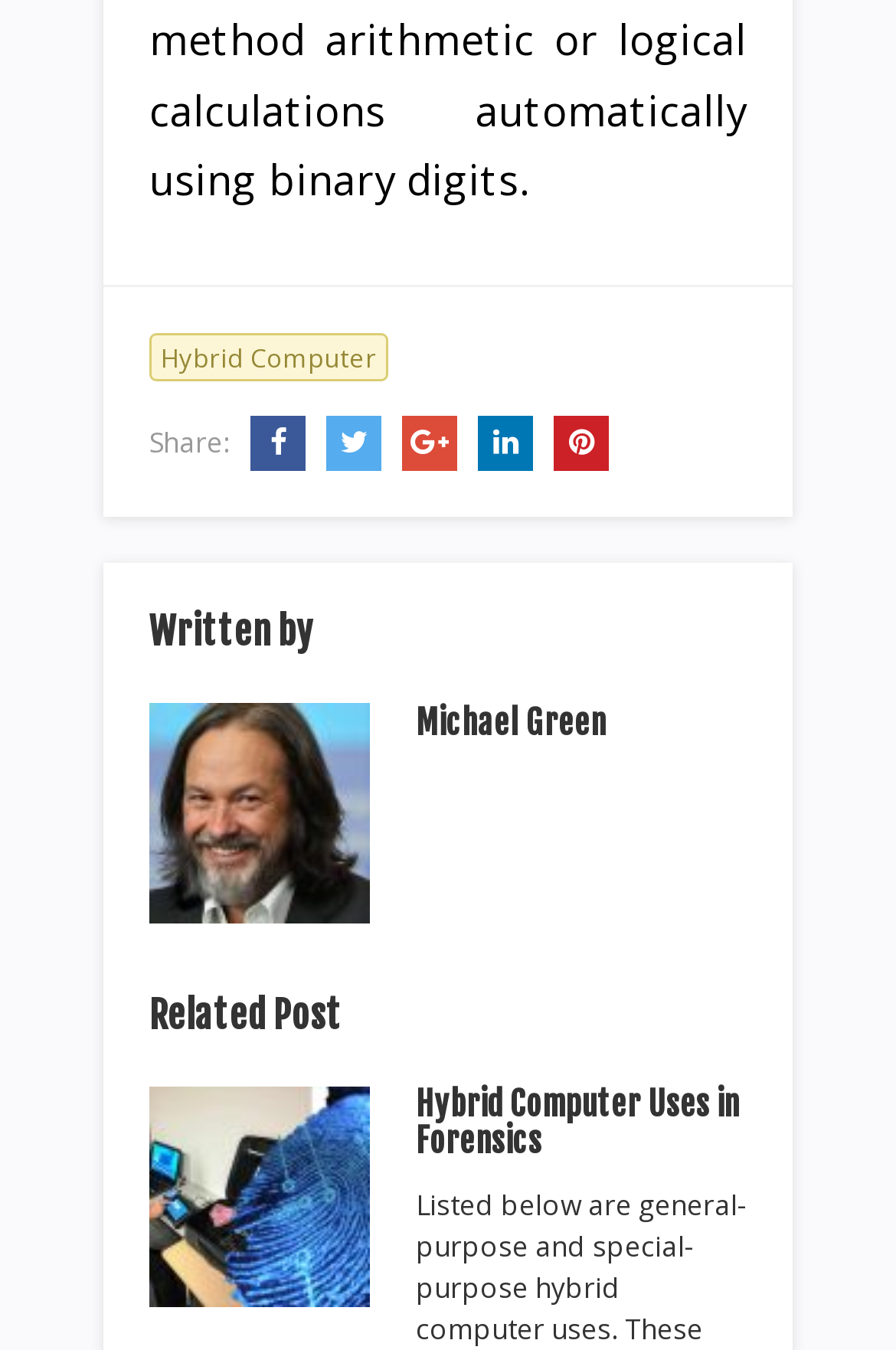Can you provide the bounding box coordinates for the element that should be clicked to implement the instruction: "Read the article by Michael Green"?

[0.464, 0.52, 0.677, 0.549]